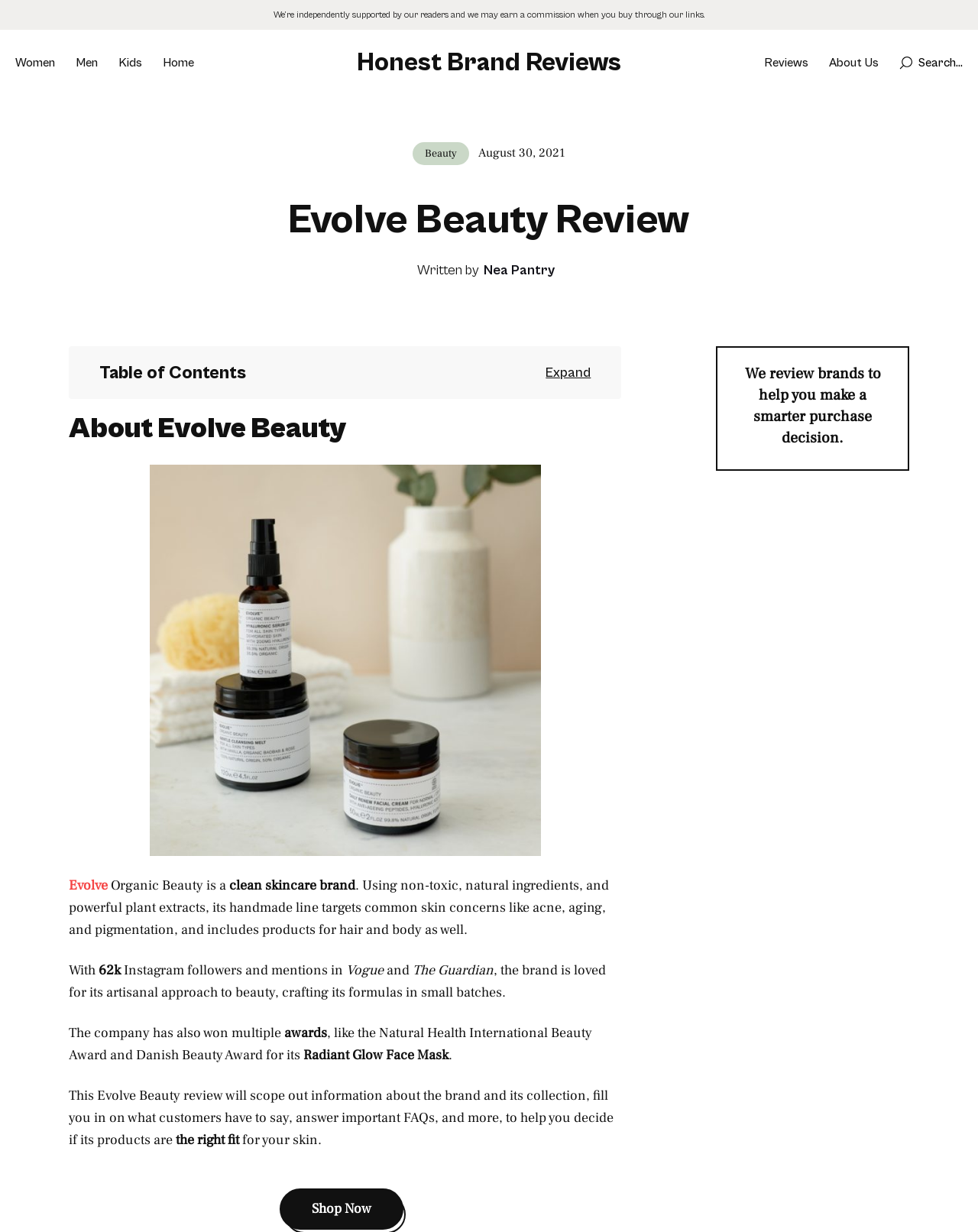What is the name of the award won by Evolve Beauty?
Provide a comprehensive and detailed answer to the question.

The name of the award won by Evolve Beauty is mentioned in the text as the Natural Health International Beauty Award, which is one of the multiple awards won by the brand.